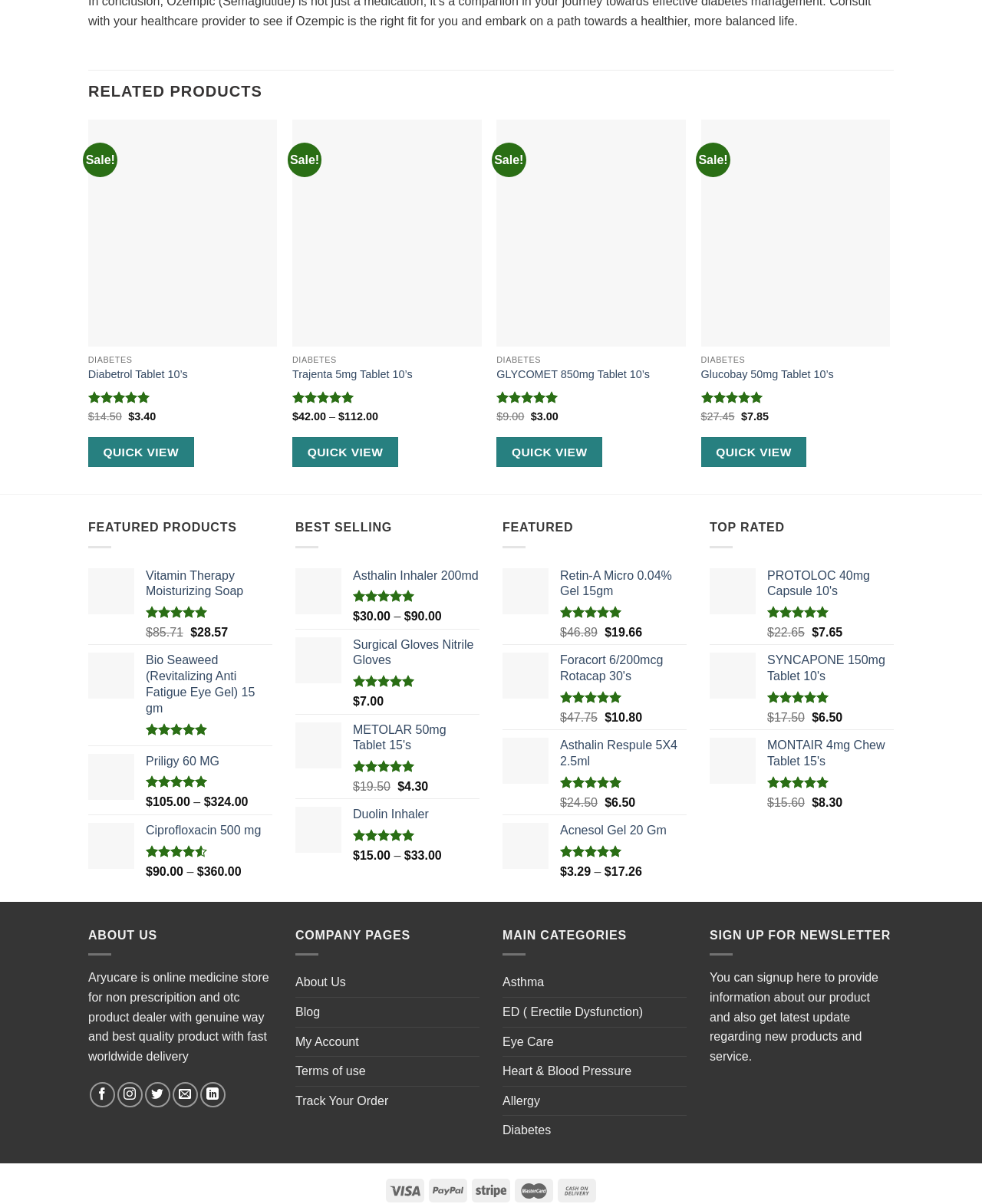Specify the bounding box coordinates of the area that needs to be clicked to achieve the following instruction: "View 'Vitamin Therapy Moisturizing Soap'".

[0.148, 0.472, 0.277, 0.498]